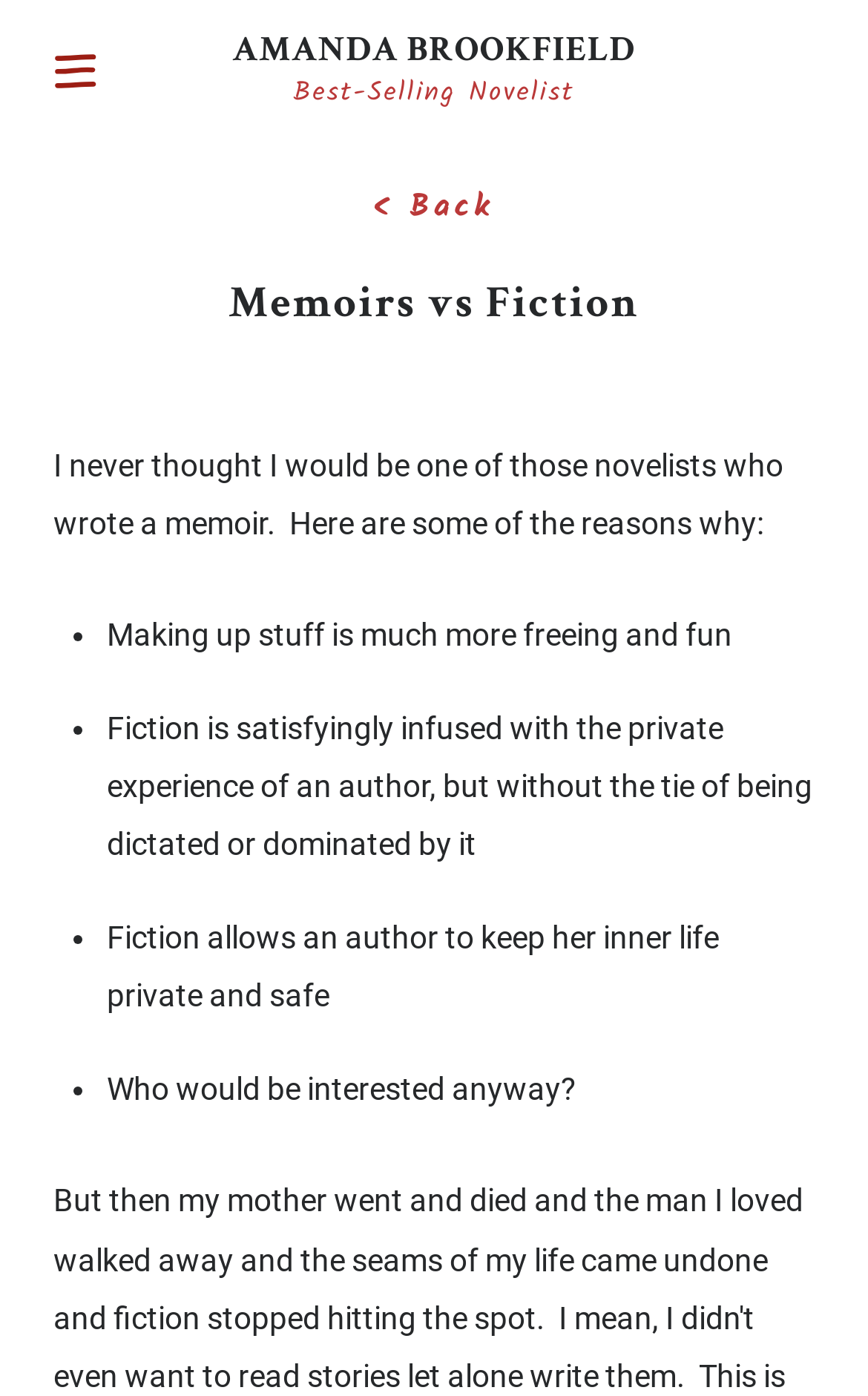Determine the bounding box for the UI element that matches this description: "Amanda BrookfieldBest-Selling Novelist".

[0.268, 0.026, 0.732, 0.083]